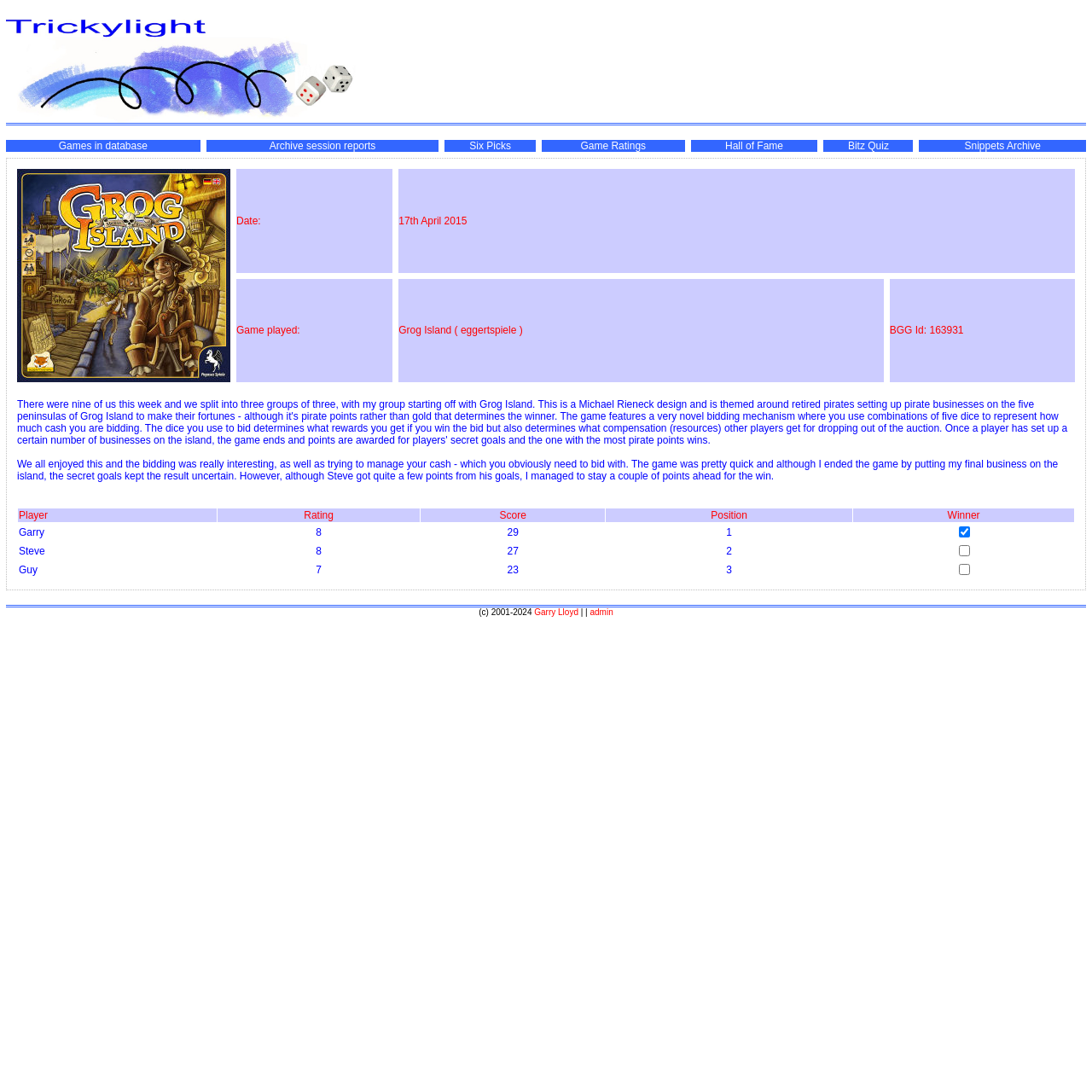Please provide a one-word or phrase answer to the question: 
How many links are in the first row?

1